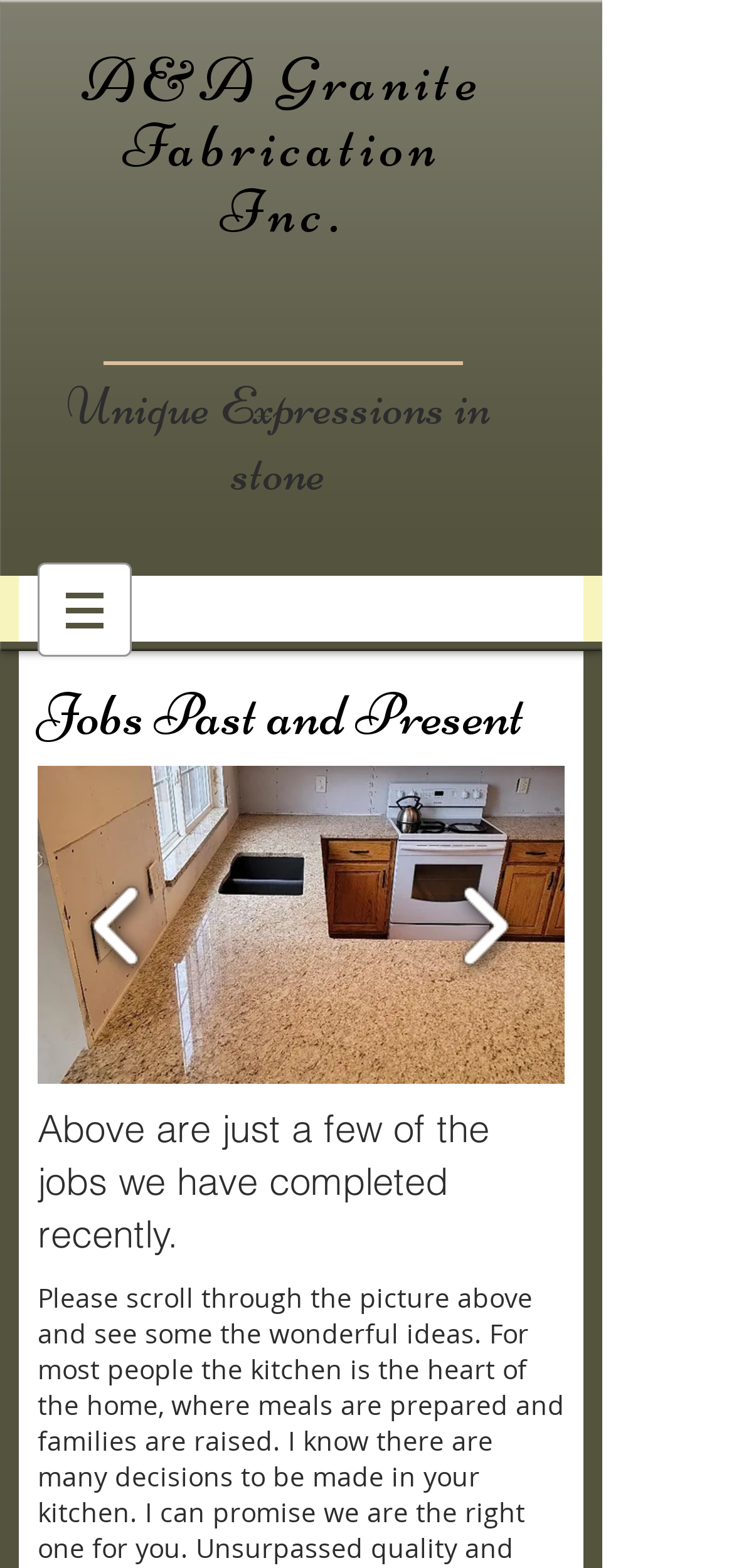Using the information in the image, could you please answer the following question in detail:
What can be done with the slideshow?

I found that the slideshow can be played by looking at the button element with the text 'play', which is pressed, indicating that the slideshow is currently playing or can be played.